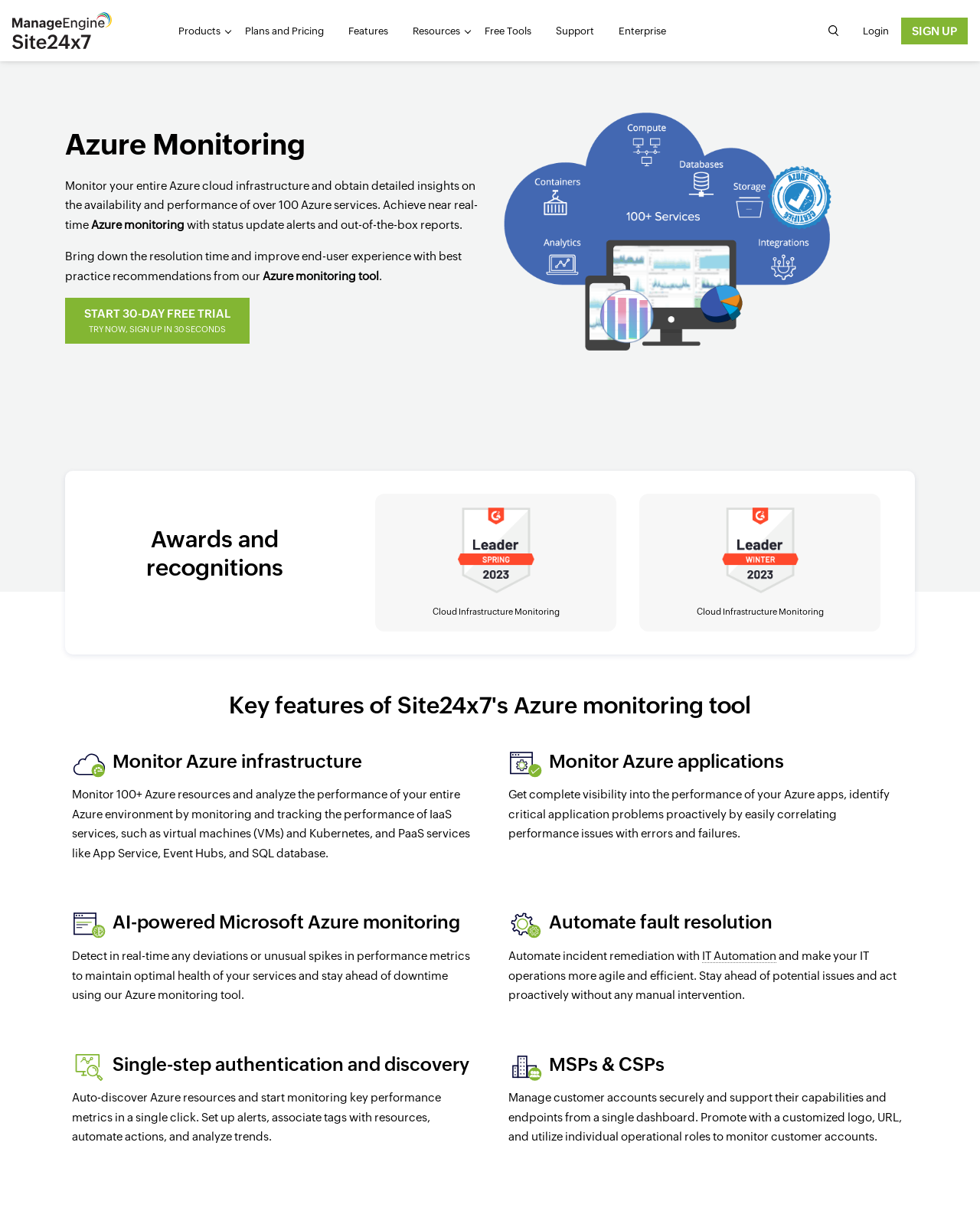What is the benefit of using this tool?
With the help of the image, please provide a detailed response to the question.

The webpage suggests that using this tool can help improve end-user experience by bringing down resolution time and providing best practice recommendations, as mentioned in the section 'Azure monitoring'.